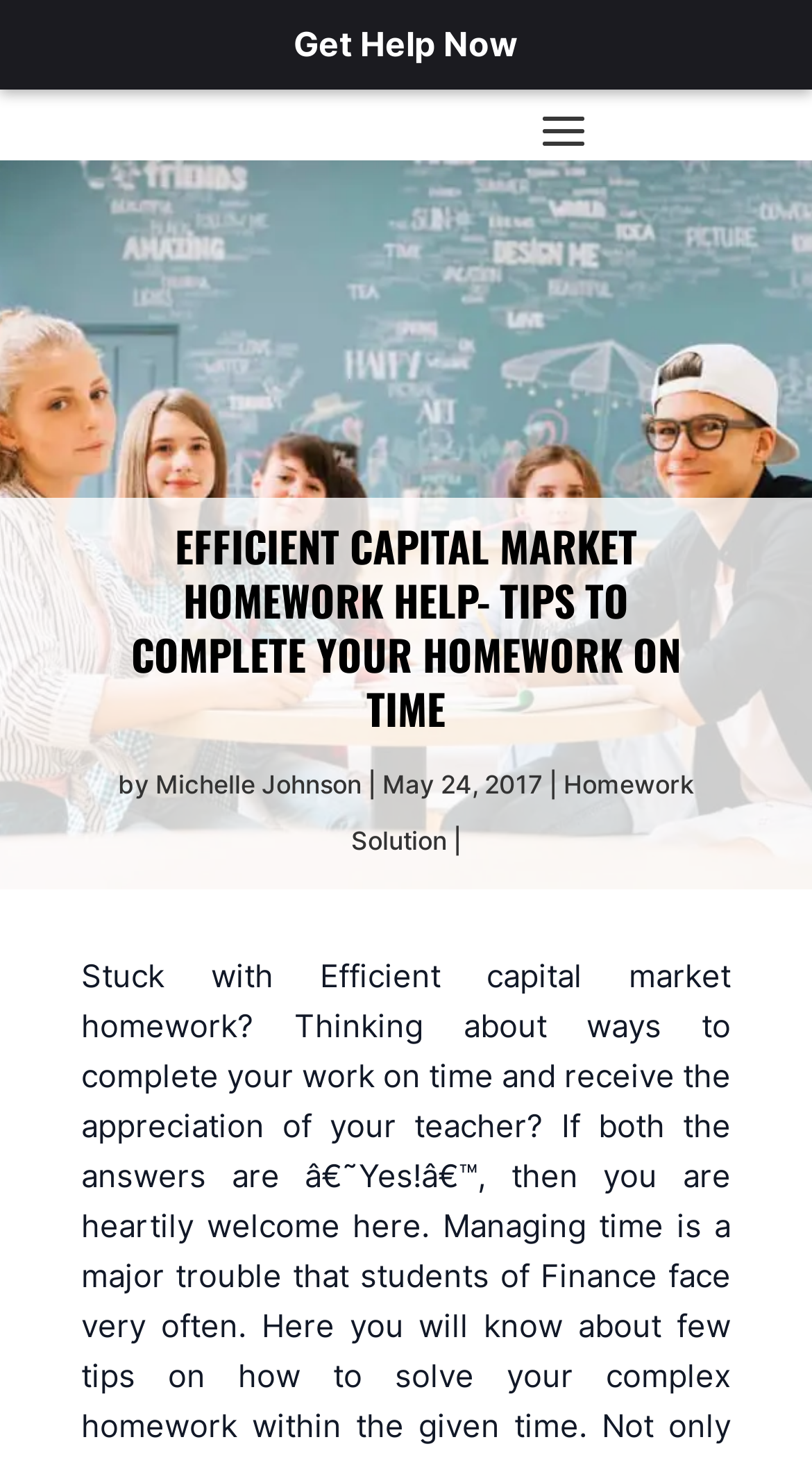What is the topic of the article?
Using the details shown in the screenshot, provide a comprehensive answer to the question.

The topic of the article can be inferred from the main heading of the webpage, which is 'EFFICIENT CAPITAL MARKET HOMEWORK HELP- TIPS TO COMPLETE YOUR HOMEWORK ON TIME'.